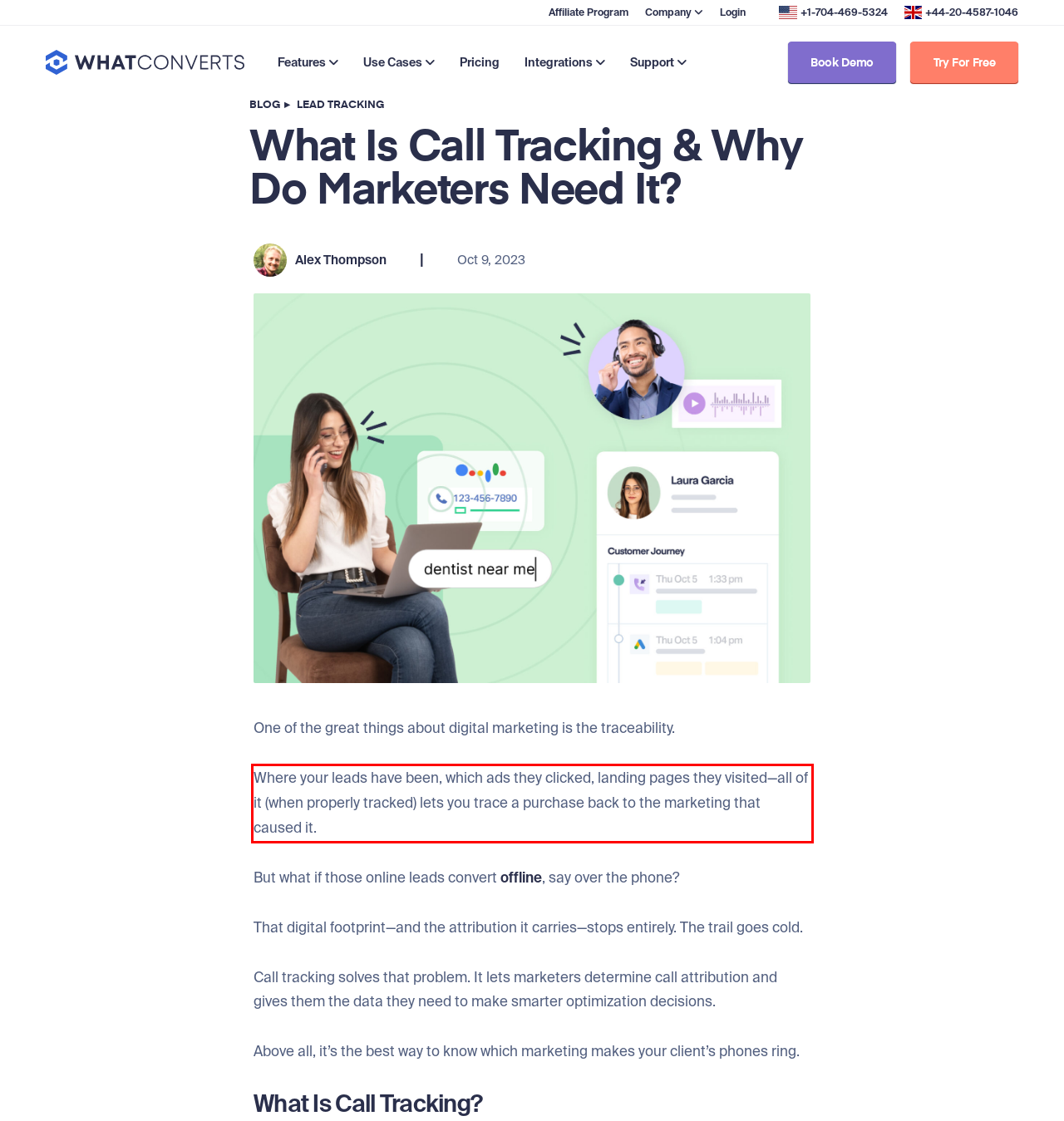By examining the provided screenshot of a webpage, recognize the text within the red bounding box and generate its text content.

Where your leads have been, which ads they clicked, landing pages they visited—all of it (when properly tracked) lets you trace a purchase back to the marketing that caused it.